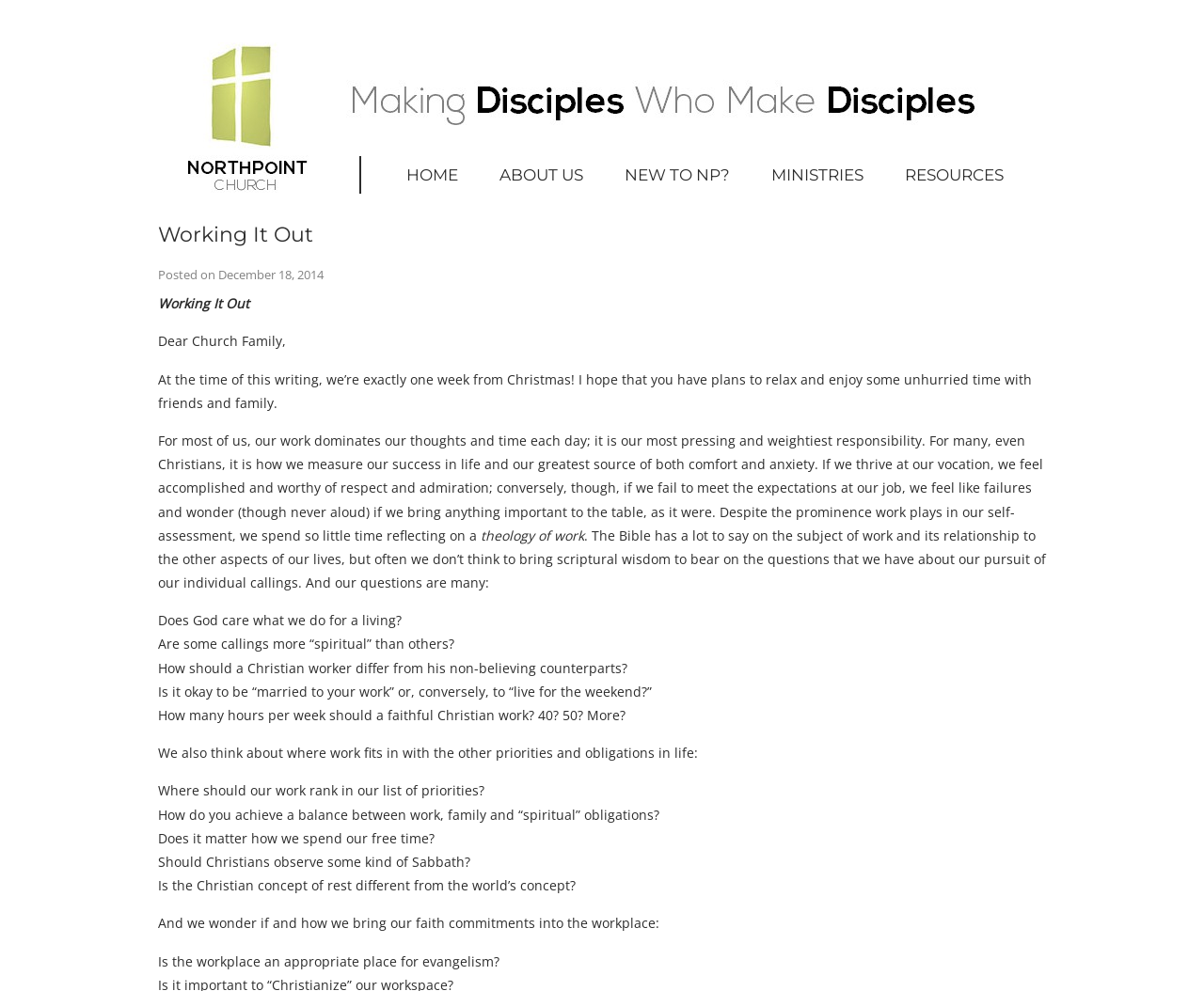Reply to the question with a brief word or phrase: What is one of the questions discussed in the article?

Does God care what we do for a living?